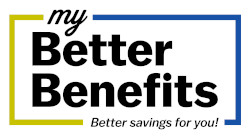What is the focus of the program?
Please provide a single word or phrase based on the screenshot.

Enhanced savings and advantages